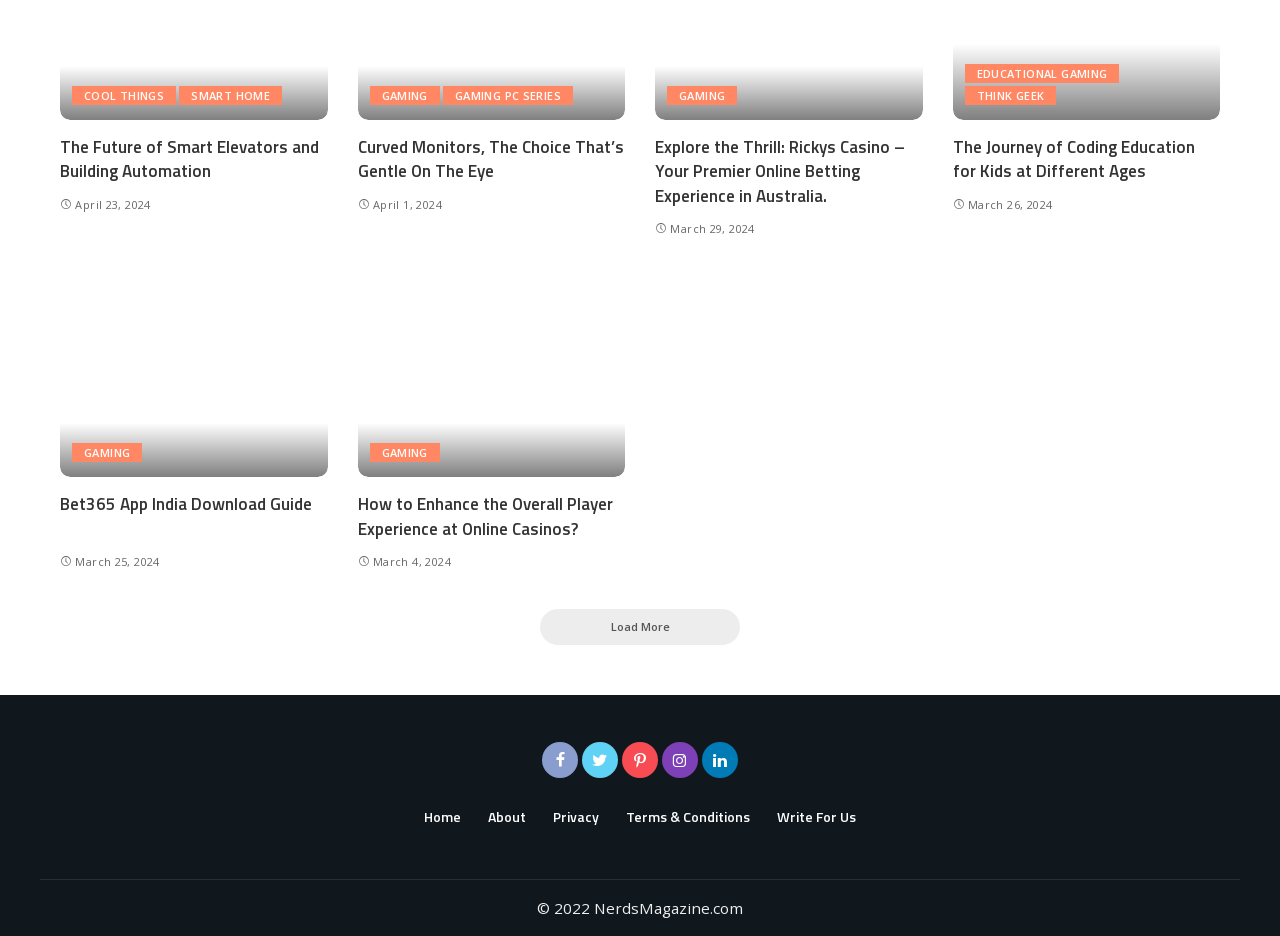Determine the bounding box coordinates for the UI element matching this description: "Bet365 App India Download Guide".

[0.047, 0.525, 0.244, 0.552]